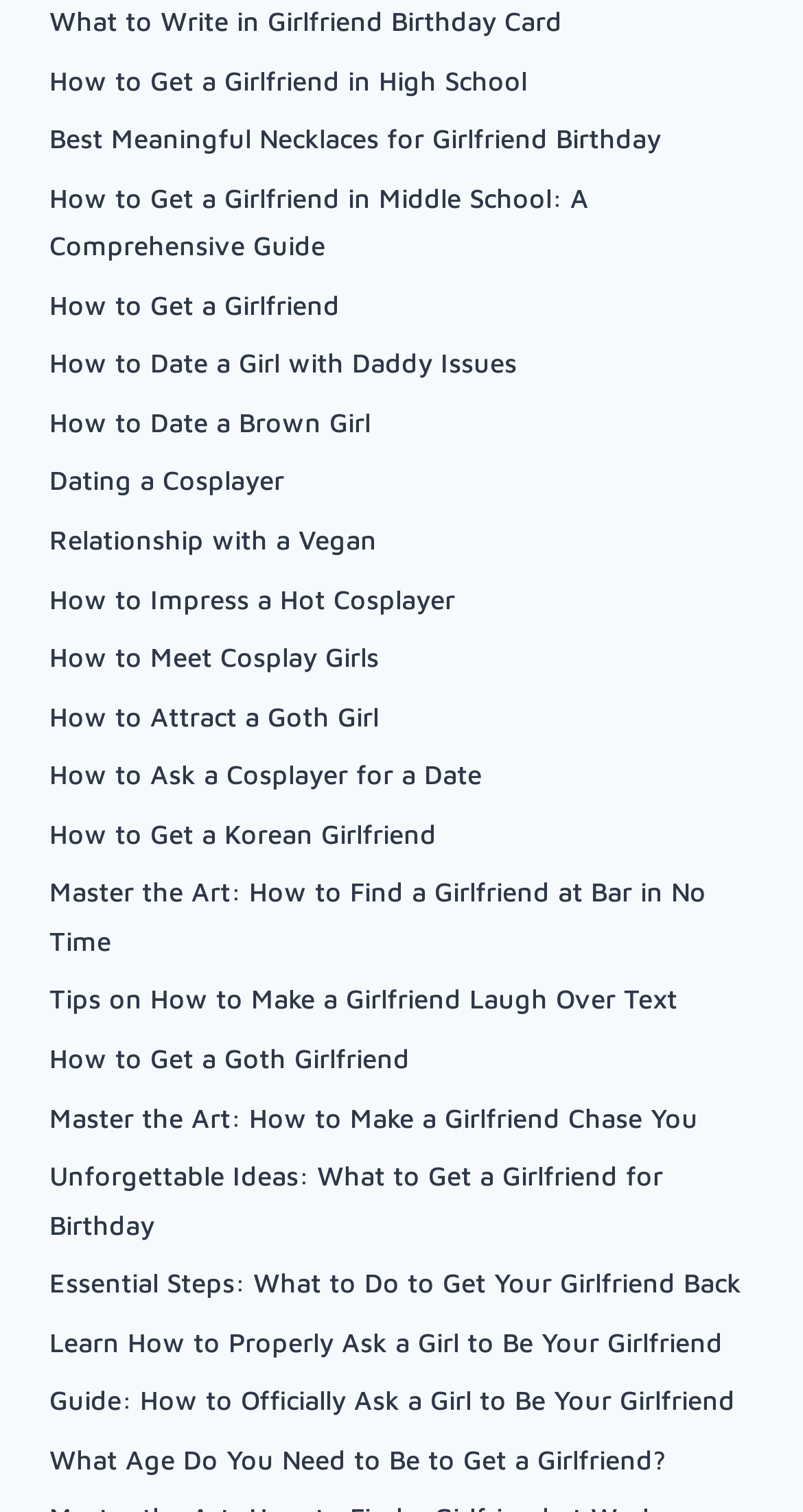Please identify the coordinates of the bounding box for the clickable region that will accomplish this instruction: "Discover how to get a girlfriend".

[0.062, 0.19, 0.423, 0.212]